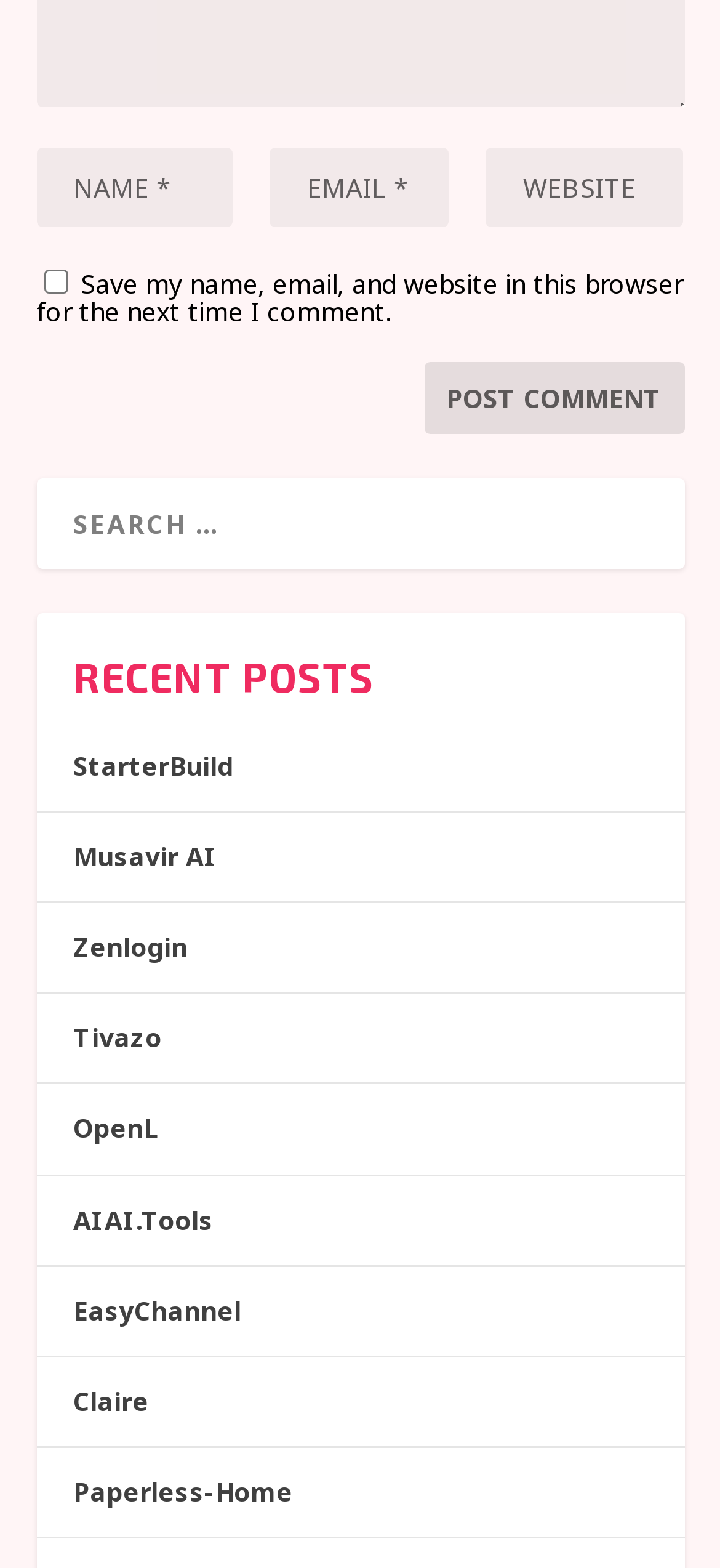What is the category of the links listed?
Analyze the image and deliver a detailed answer to the question.

The links are listed under the heading 'RECENT POSTS', indicating that they are related to recent posts or articles on the website.